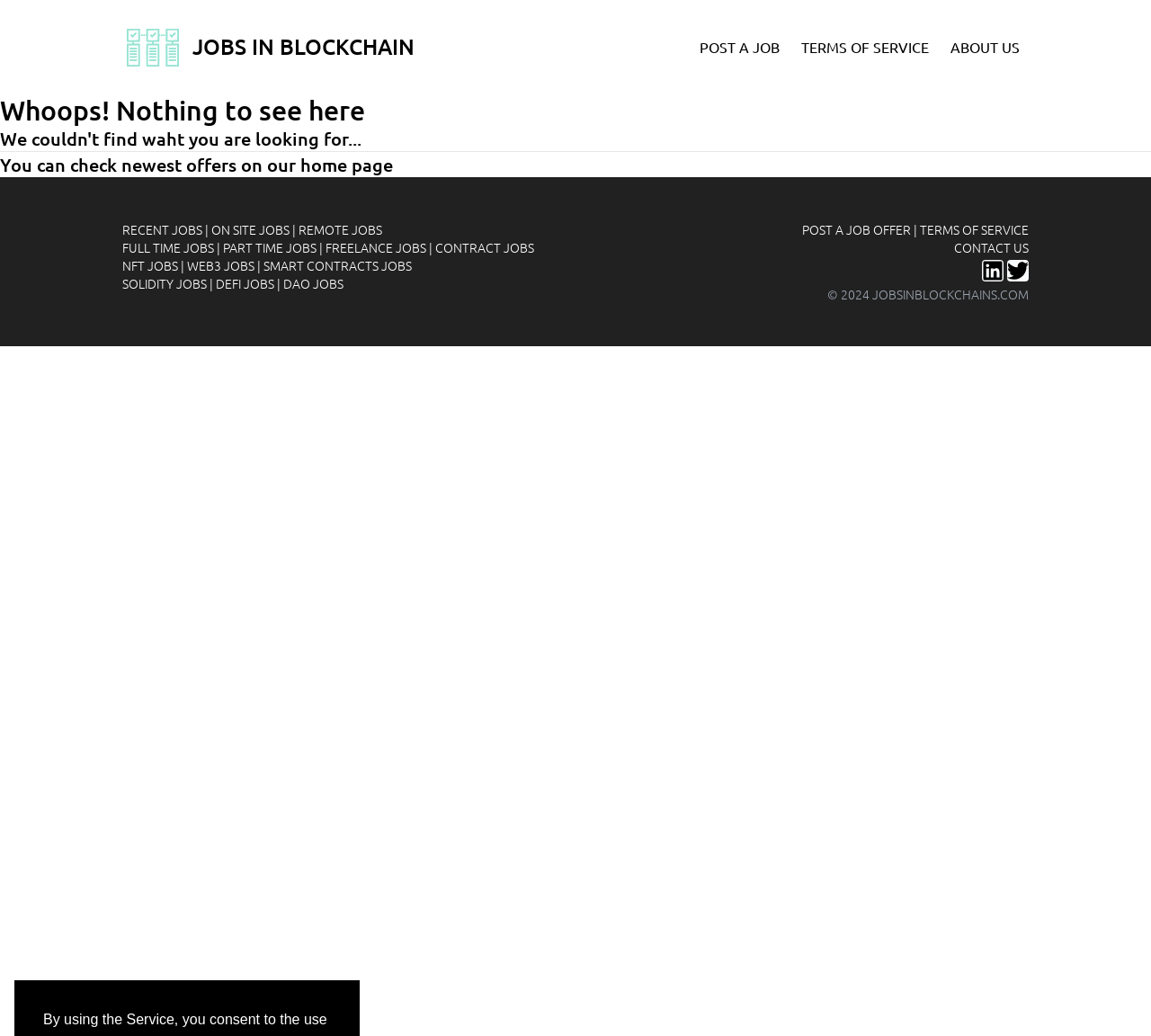What is the purpose of the 'POST A JOB' link? Examine the screenshot and reply using just one word or a brief phrase.

To post a job offer